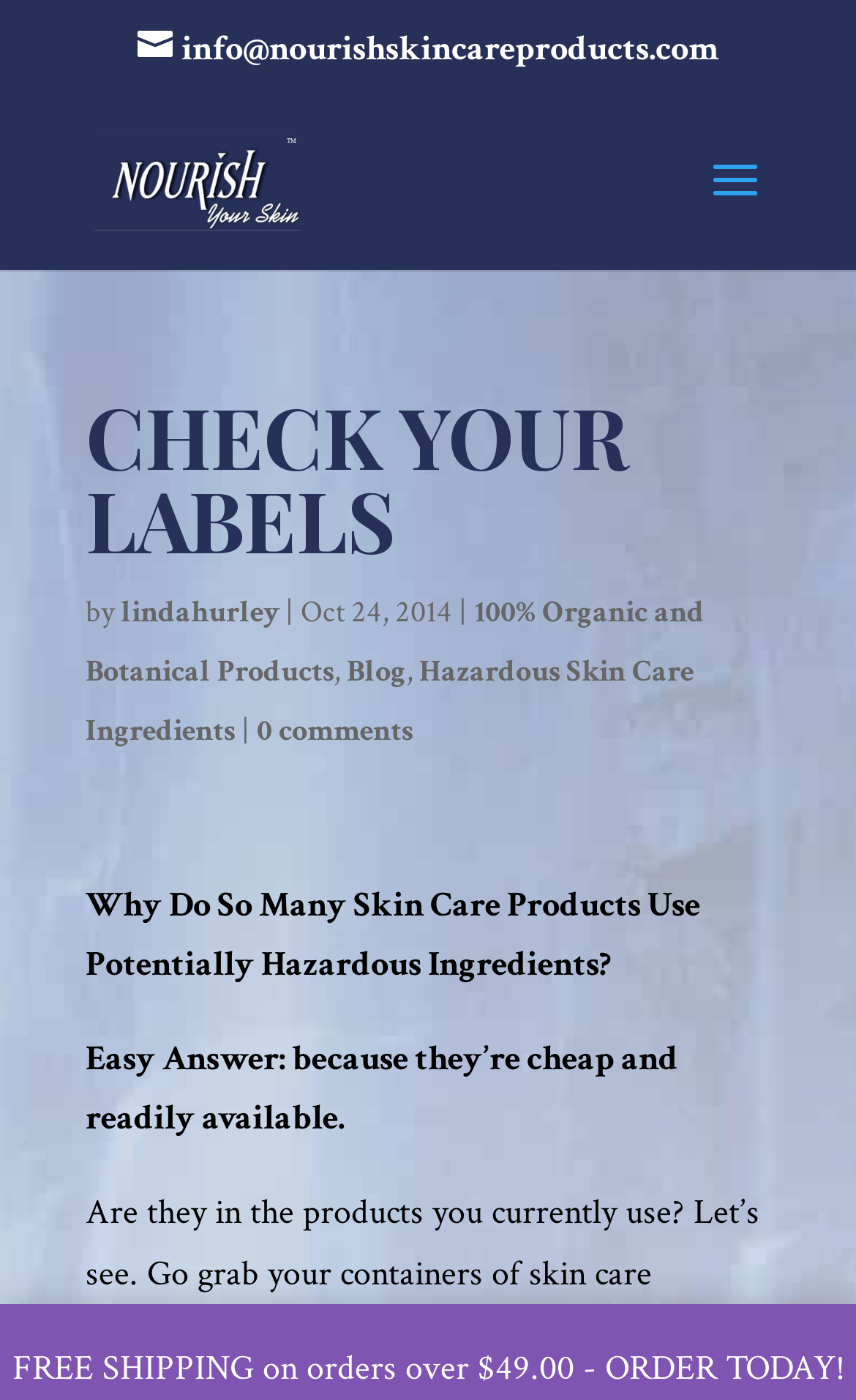Could you indicate the bounding box coordinates of the region to click in order to complete this instruction: "search for something".

[0.5, 0.067, 0.9, 0.069]